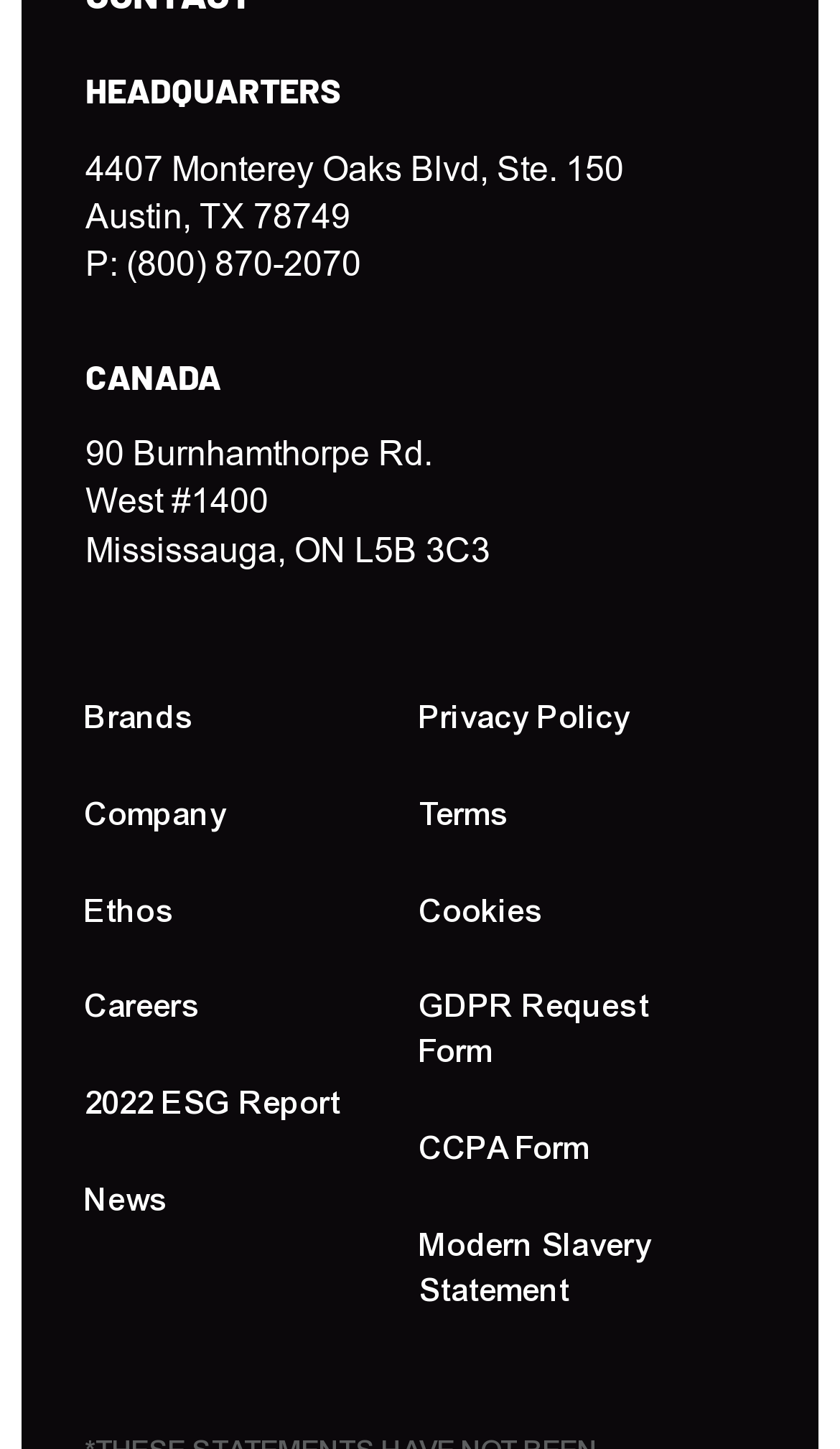What is the address of the headquarters?
Please provide a comprehensive answer based on the details in the screenshot.

I found the address of the headquarters by looking at the static text elements under the 'HEADQUARTERS' heading, which provides the address as '4407 Monterey Oaks Blvd, Ste. 150'.